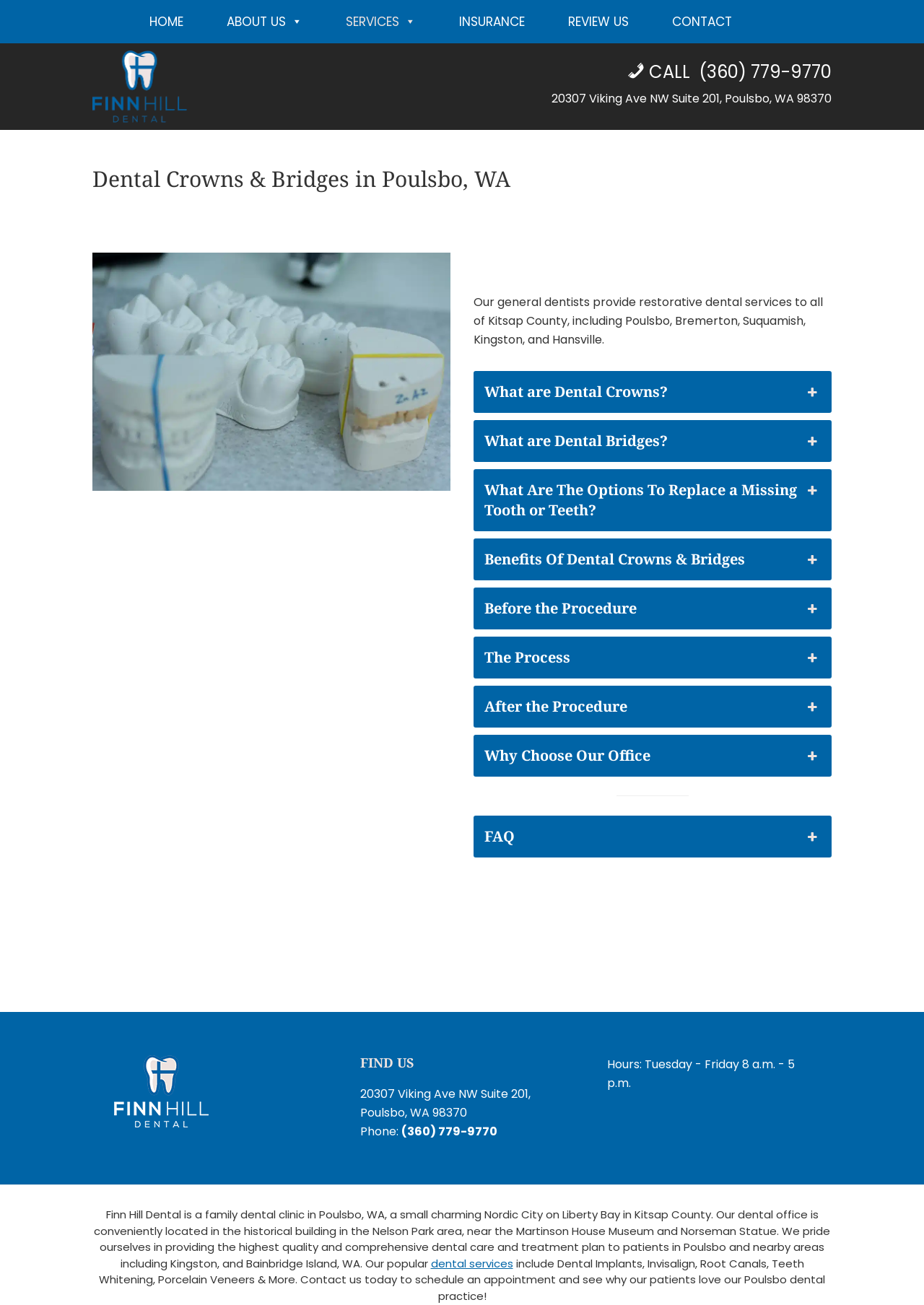Using details from the image, please answer the following question comprehensively:
What is the phone number of the dental clinic?

The phone number of the dental clinic is (360) 779-9770, which is mentioned in the text at the bottom of the webpage.